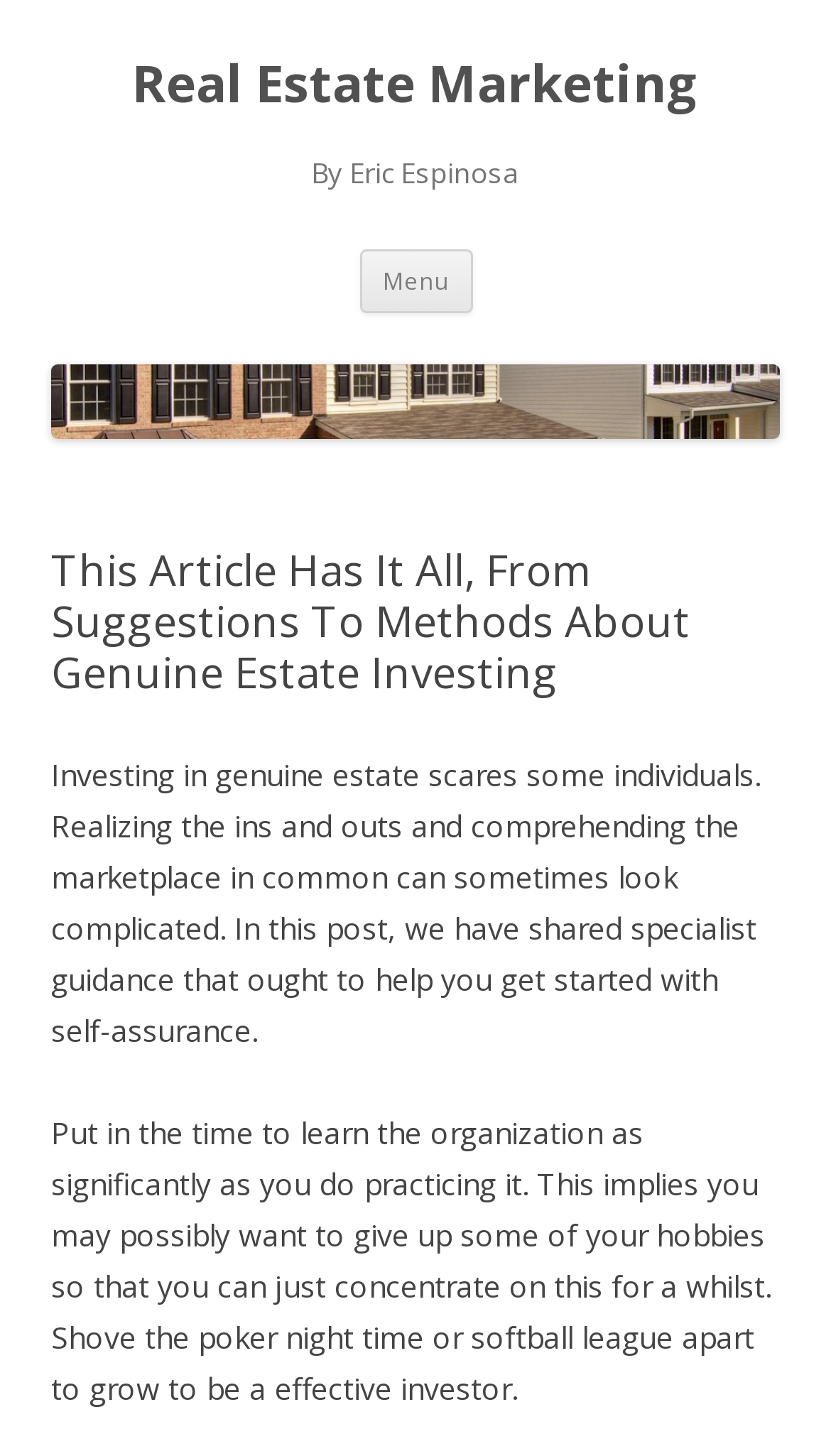Describe all the visual and textual components of the webpage comprehensively.

The webpage is about real estate investing and marketing. At the top, there is a heading that reads "Real Estate Marketing" with a link to the same text. Below this, there is another heading that displays the author's name, "By Eric Espinosa". 

To the right of the author's name, there is a button labeled "Menu" and a link that says "Skip to content". 

Further down, there is a large section that appears to be the main content of the article. This section is headed by a title that reads "This Article Has It All, From Suggestions To Methods About Genuine Estate Investing". 

Below the title, there are two blocks of text. The first block explains that investing in real estate can be intimidating, but with the right guidance, one can get started with confidence. The second block advises readers to dedicate time to learning the business and potentially giving up hobbies to focus on becoming a successful investor.